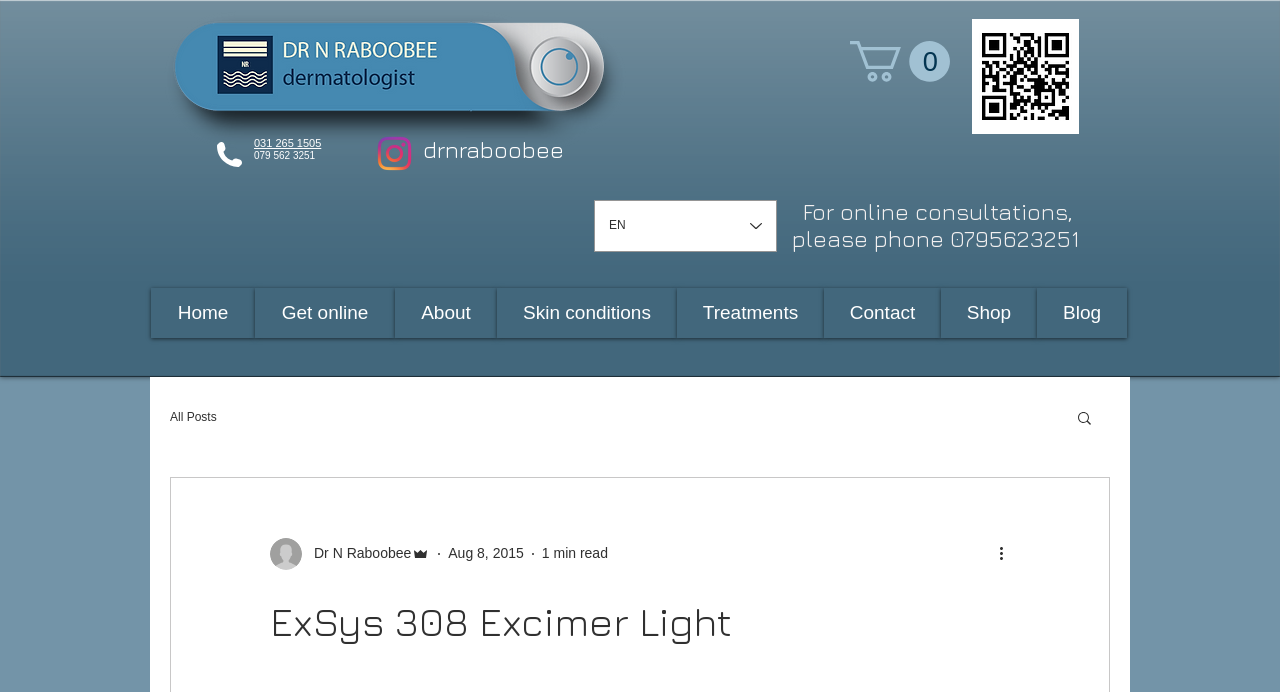Pinpoint the bounding box coordinates of the clickable element to carry out the following instruction: "View online consultations."

[0.656, 0.286, 0.834, 0.325]